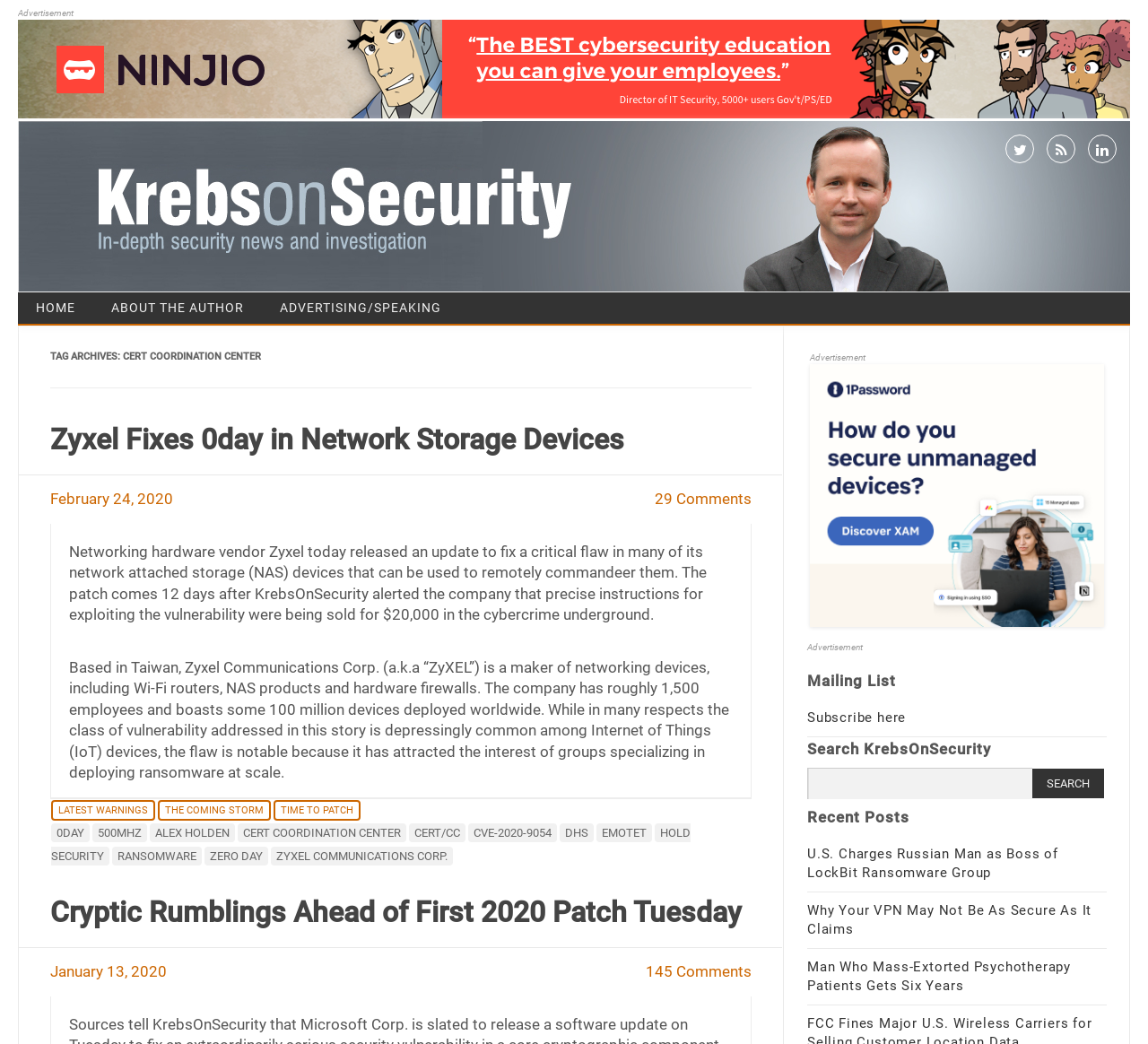Determine the bounding box coordinates for the region that must be clicked to execute the following instruction: "Search for something".

[0.703, 0.735, 0.964, 0.771]